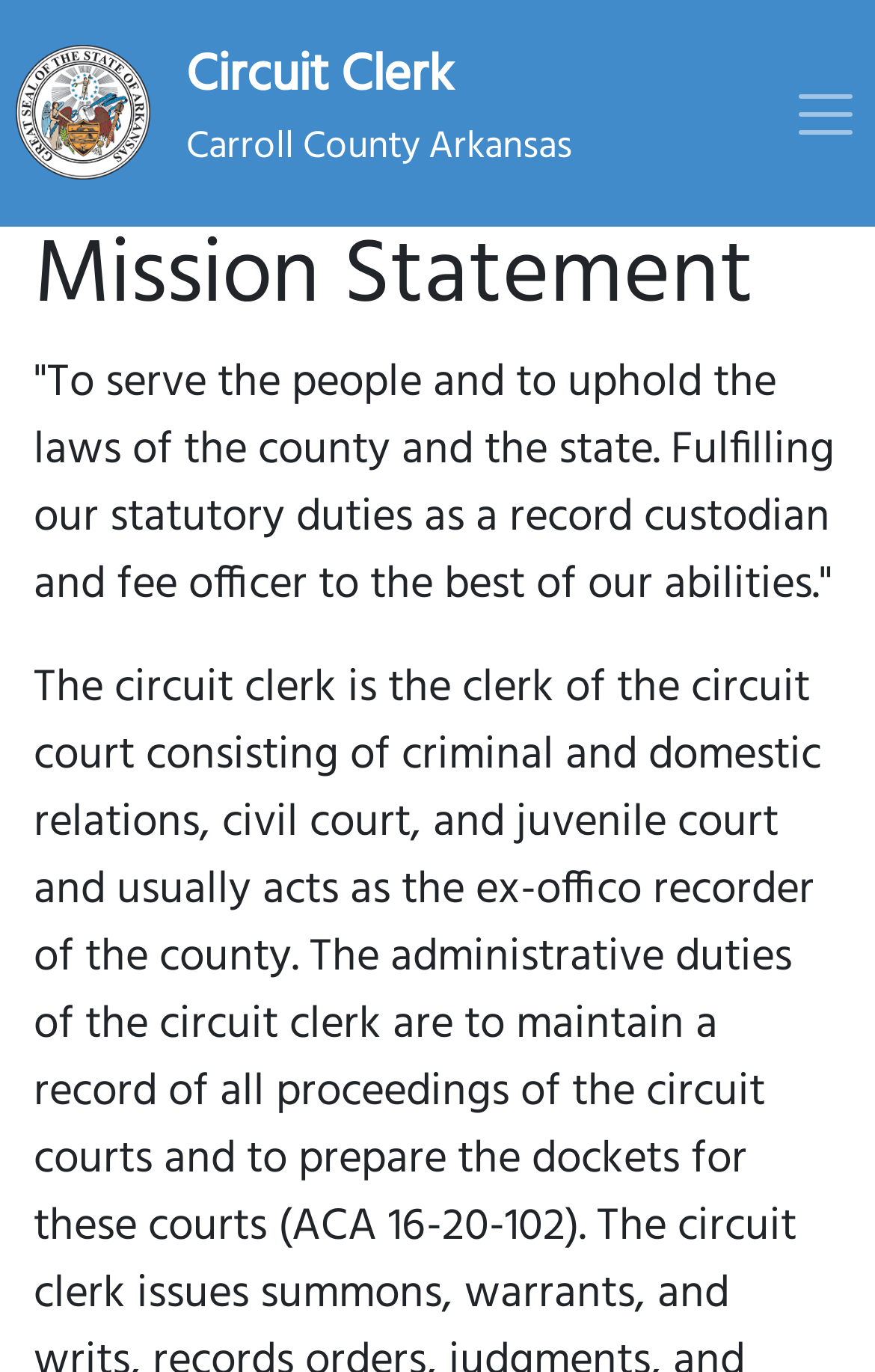Please determine the bounding box coordinates for the UI element described as: "parent_node: Circuit Clerk aria-label="Toggle navigation"".

[0.905, 0.058, 0.982, 0.107]